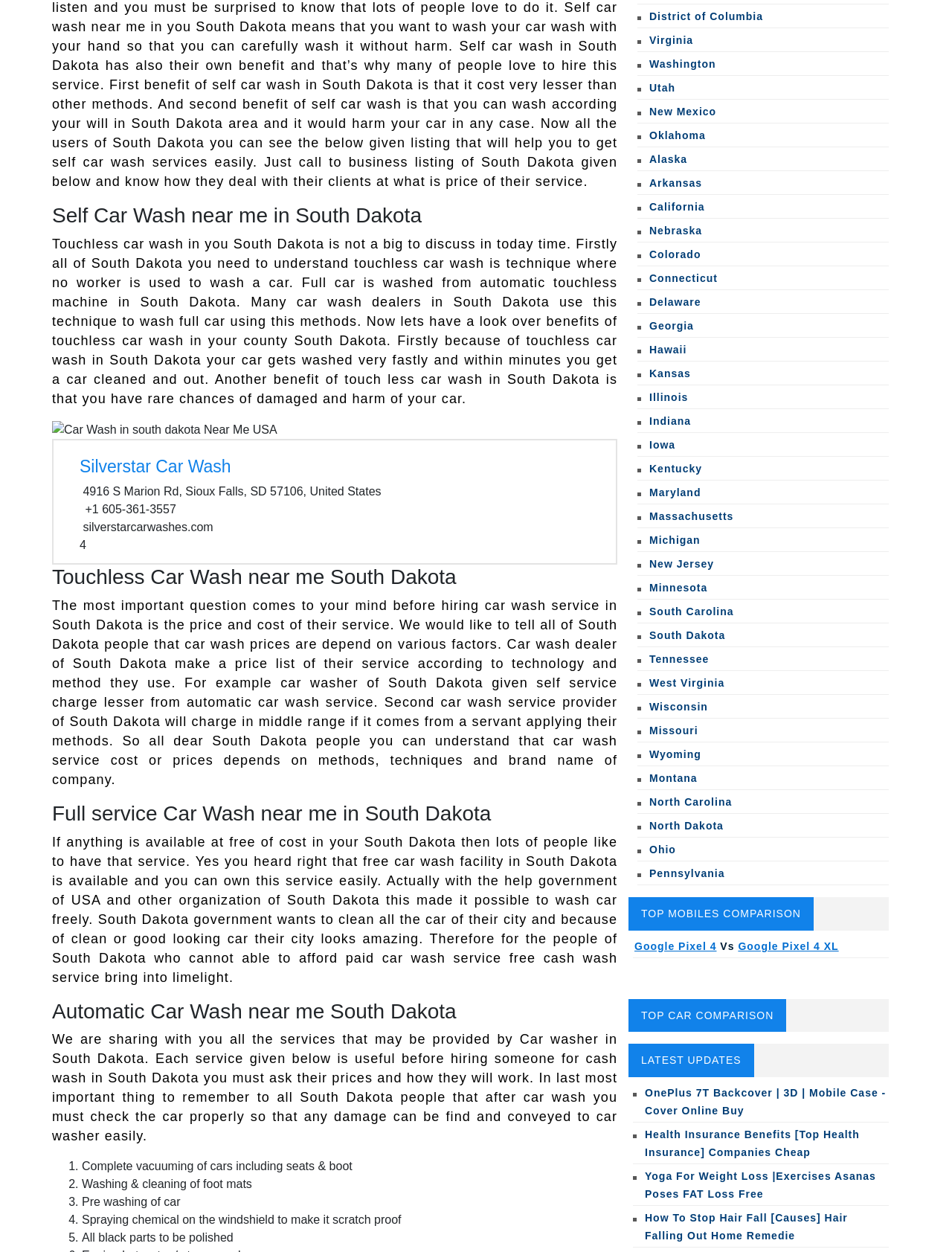Please determine the bounding box coordinates for the element with the description: "District of Columbia".

[0.682, 0.008, 0.802, 0.018]